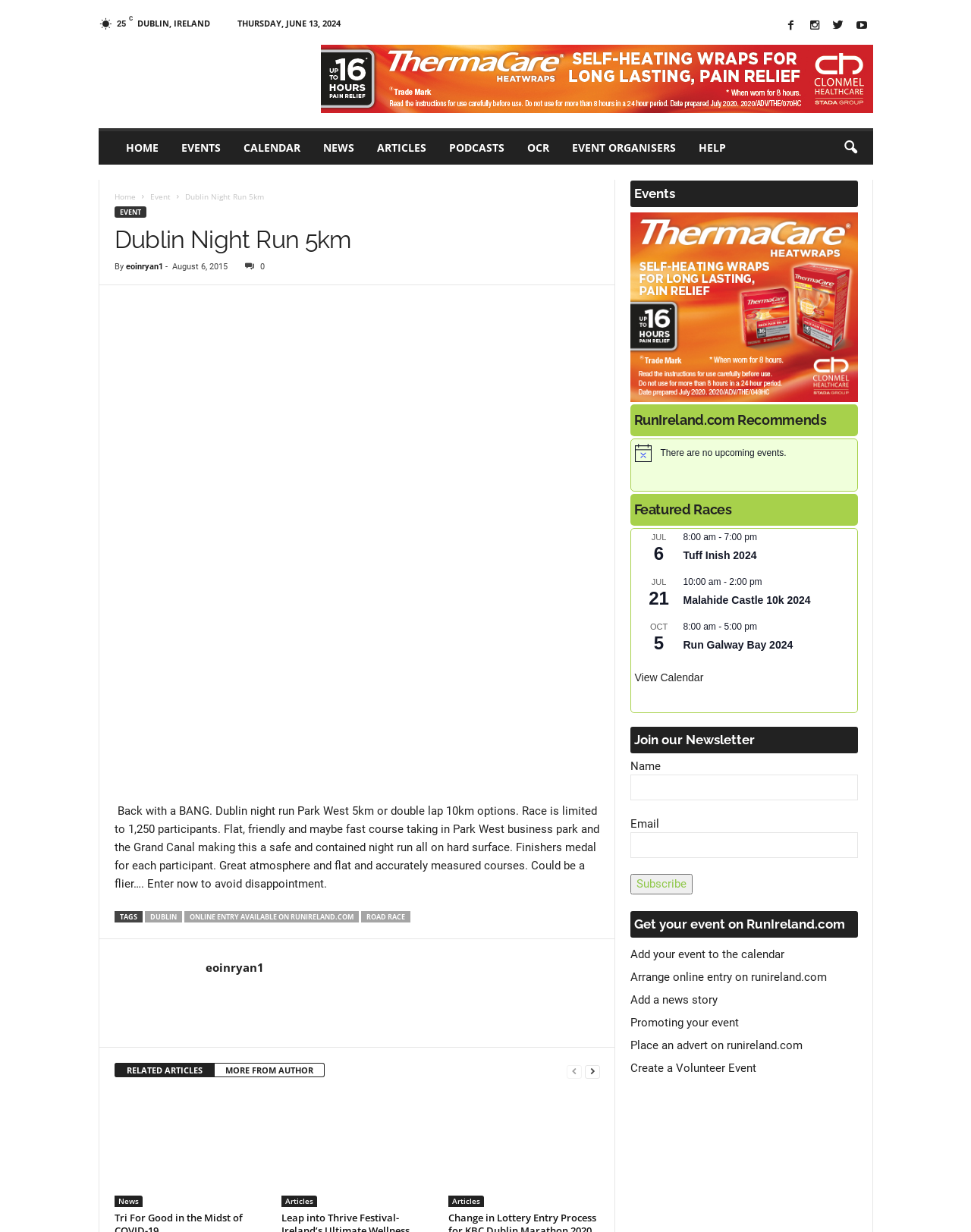Please determine the bounding box coordinates of the element's region to click for the following instruction: "Click on the 'EVENTS' link".

[0.175, 0.107, 0.239, 0.134]